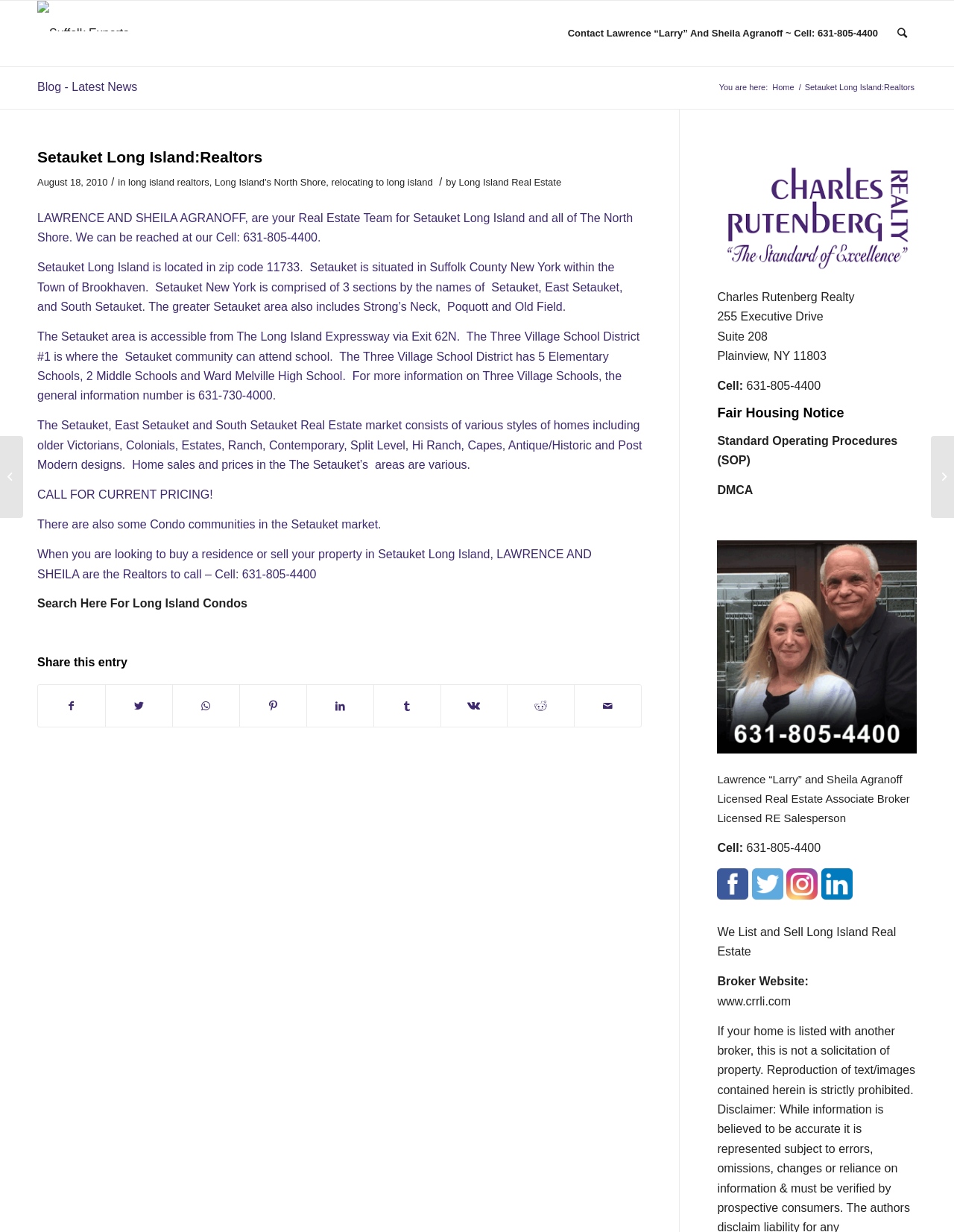Identify the title of the webpage and provide its text content.

Setauket Long Island:Realtors